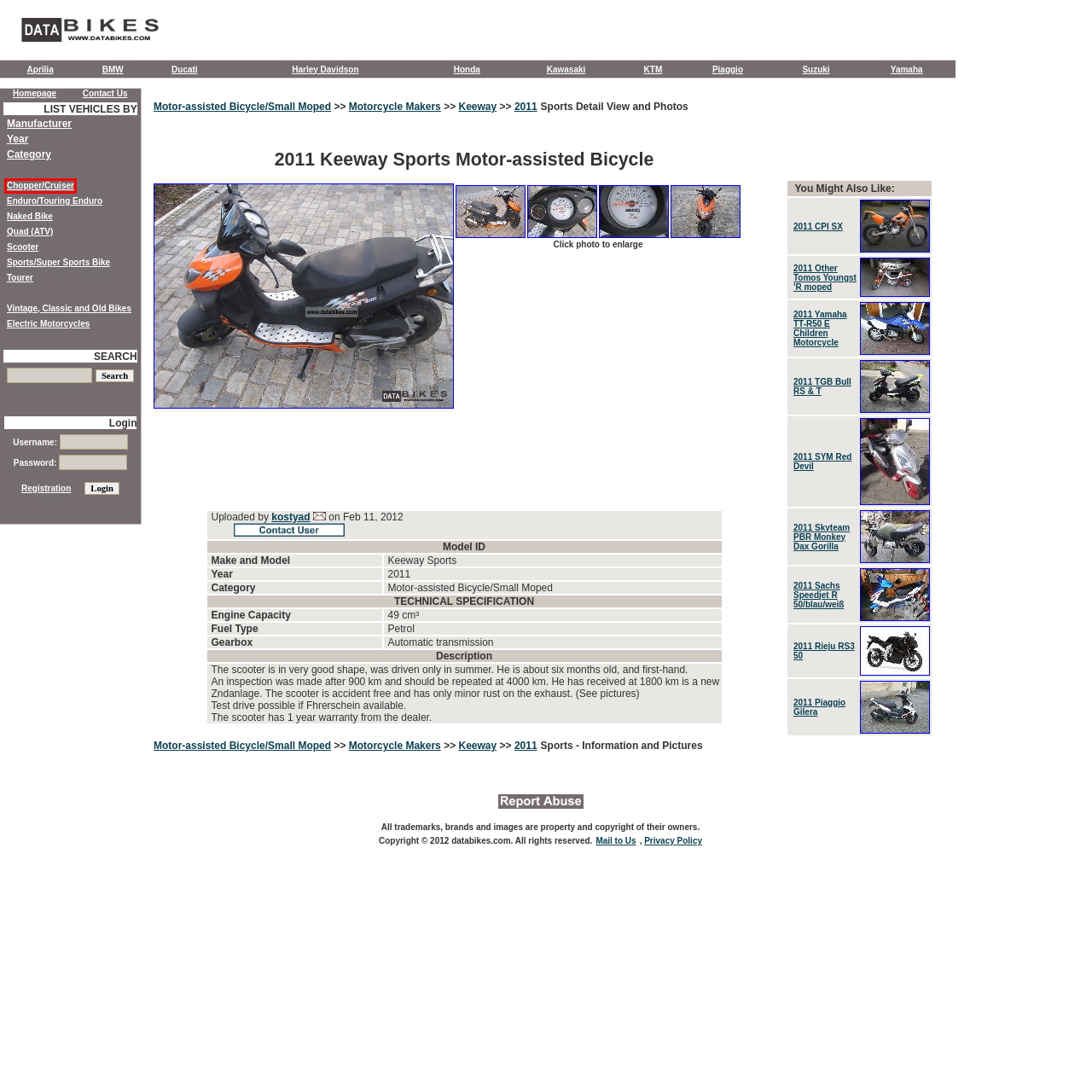You are given a screenshot of a webpage with a red bounding box around an element. Choose the most fitting webpage description for the page that appears after clicking the element within the red bounding box. Here are the candidates:
A. 2011 Rieju RS3 50
B. Motor-assisted Bicycle/Small Moped Vehicles (Page 1)
C. Error Login
D. 2011 Skyteam PBR Monkey Dax Gorilla
E. 2011 CPI SX
F. Sports/Super Sports Bike Vehicles (Page 1)
G. Chopper/Cruiser Vehicles (Page 1)
H. Electric Motorcycles Showroom (Page 1)

G